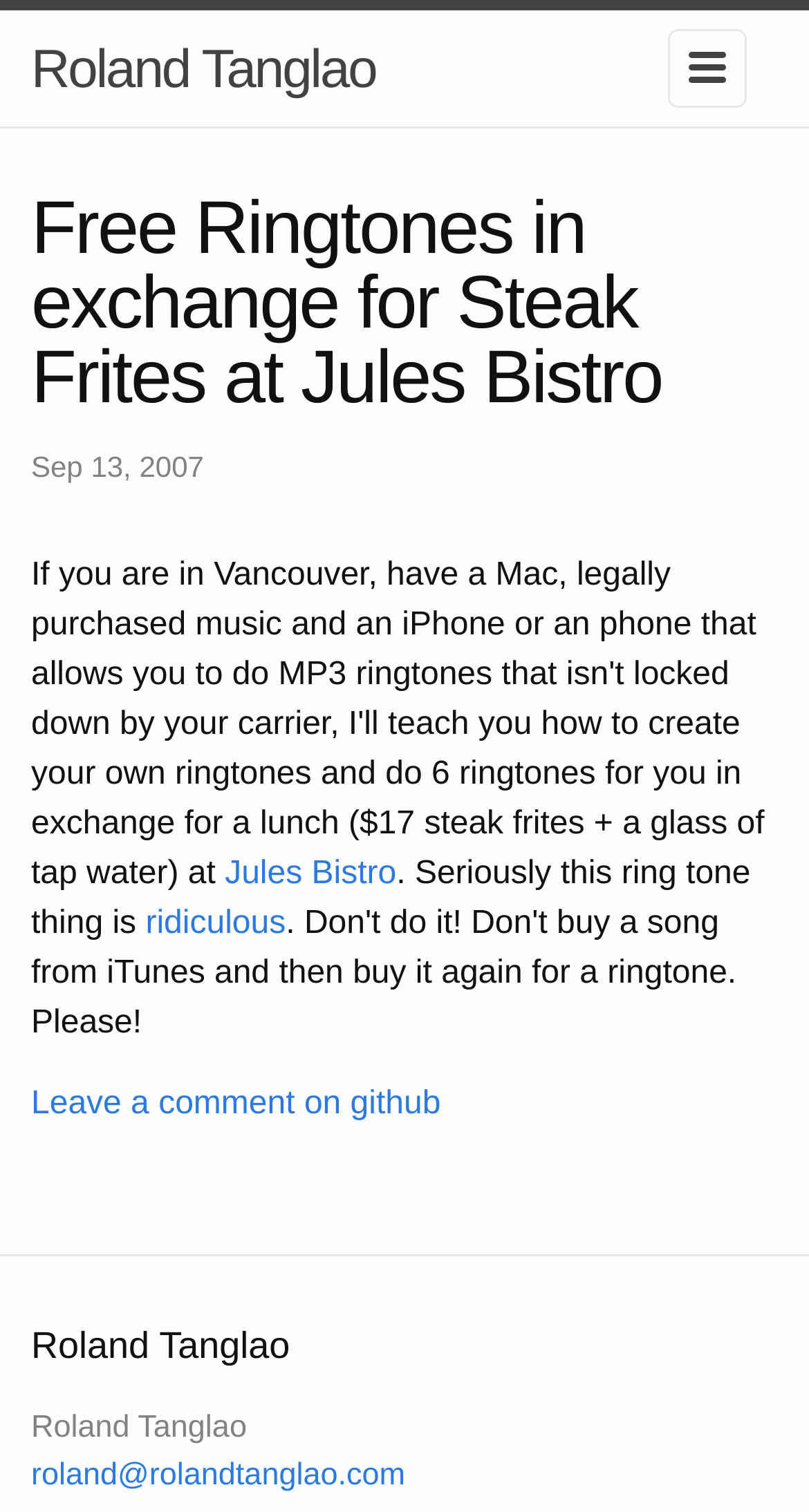Generate the text content of the main headline of the webpage.

Free Ringtones in exchange for Steak Frites at Jules Bistro